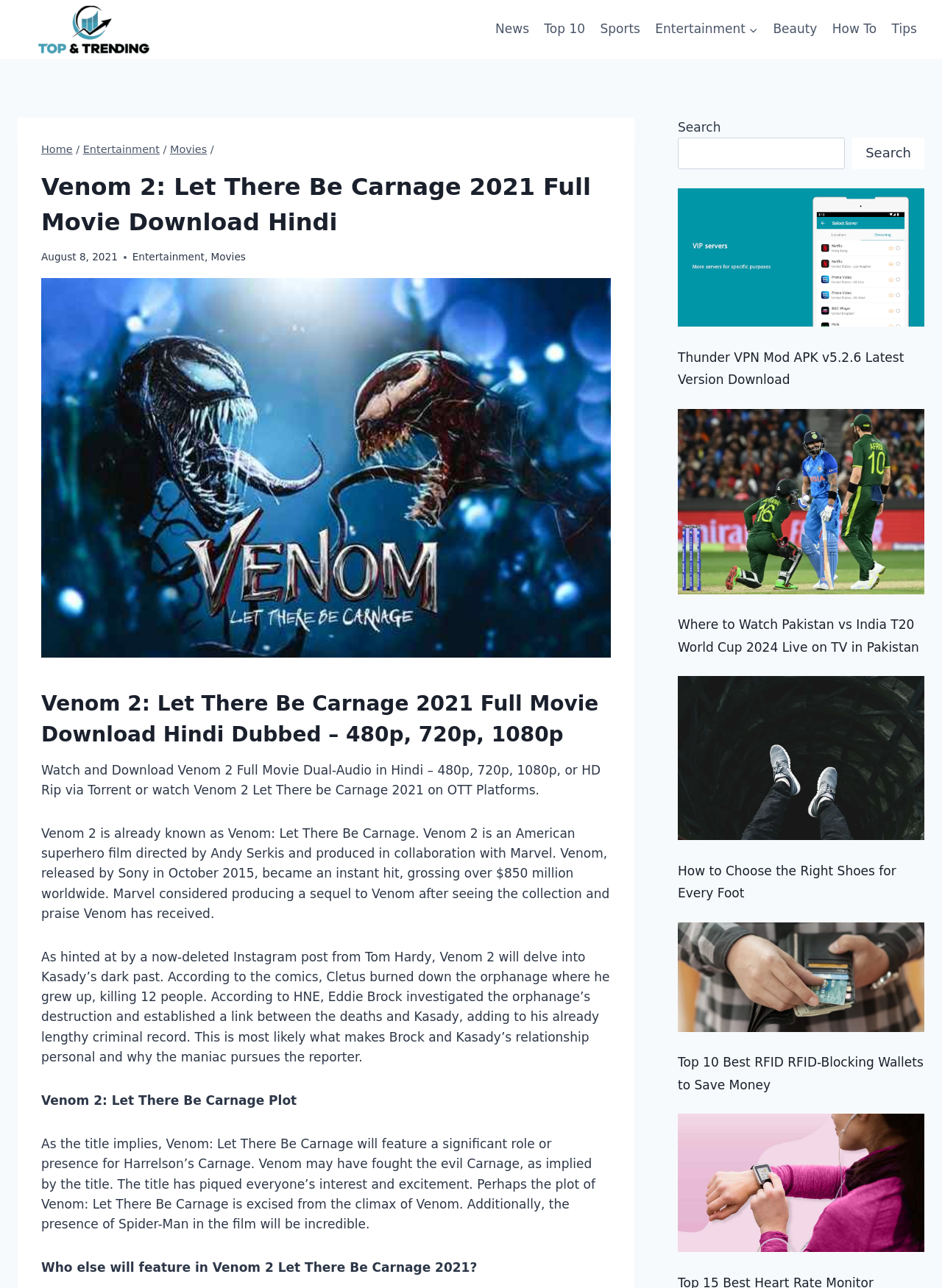What is the name of the movie?
Refer to the image and give a detailed answer to the query.

The name of the movie can be found in the heading 'Venom 2: Let There Be Carnage 2021 Full Movie Download Hindi' and also in the image description 'Venom 2 - Let There Be Carnage 2021 Dual-Audio Download Hindi'.